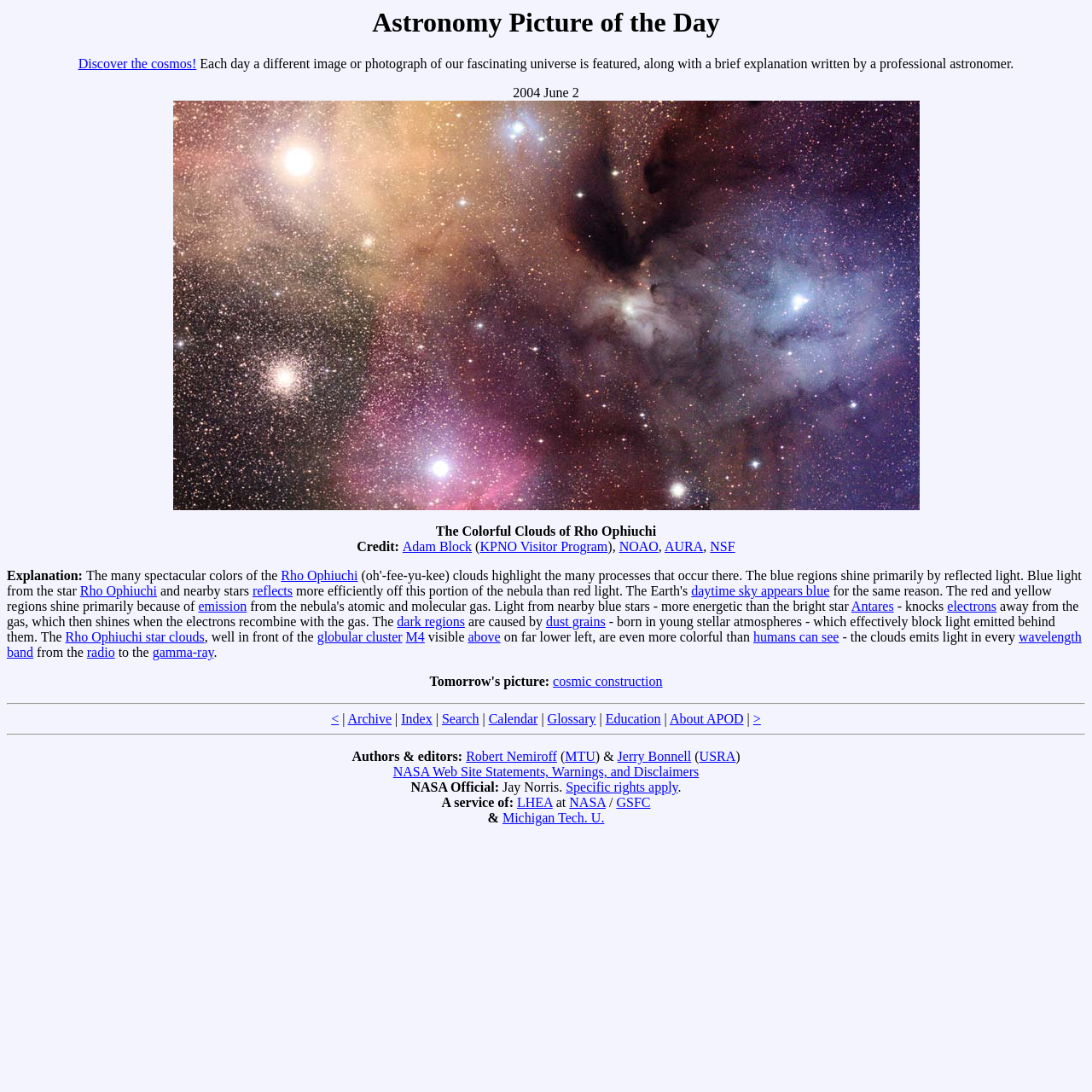Find the bounding box coordinates for the HTML element described in this sentence: "gamma-ray". Provide the coordinates as four float numbers between 0 and 1, in the format [left, top, right, bottom].

[0.14, 0.591, 0.196, 0.604]